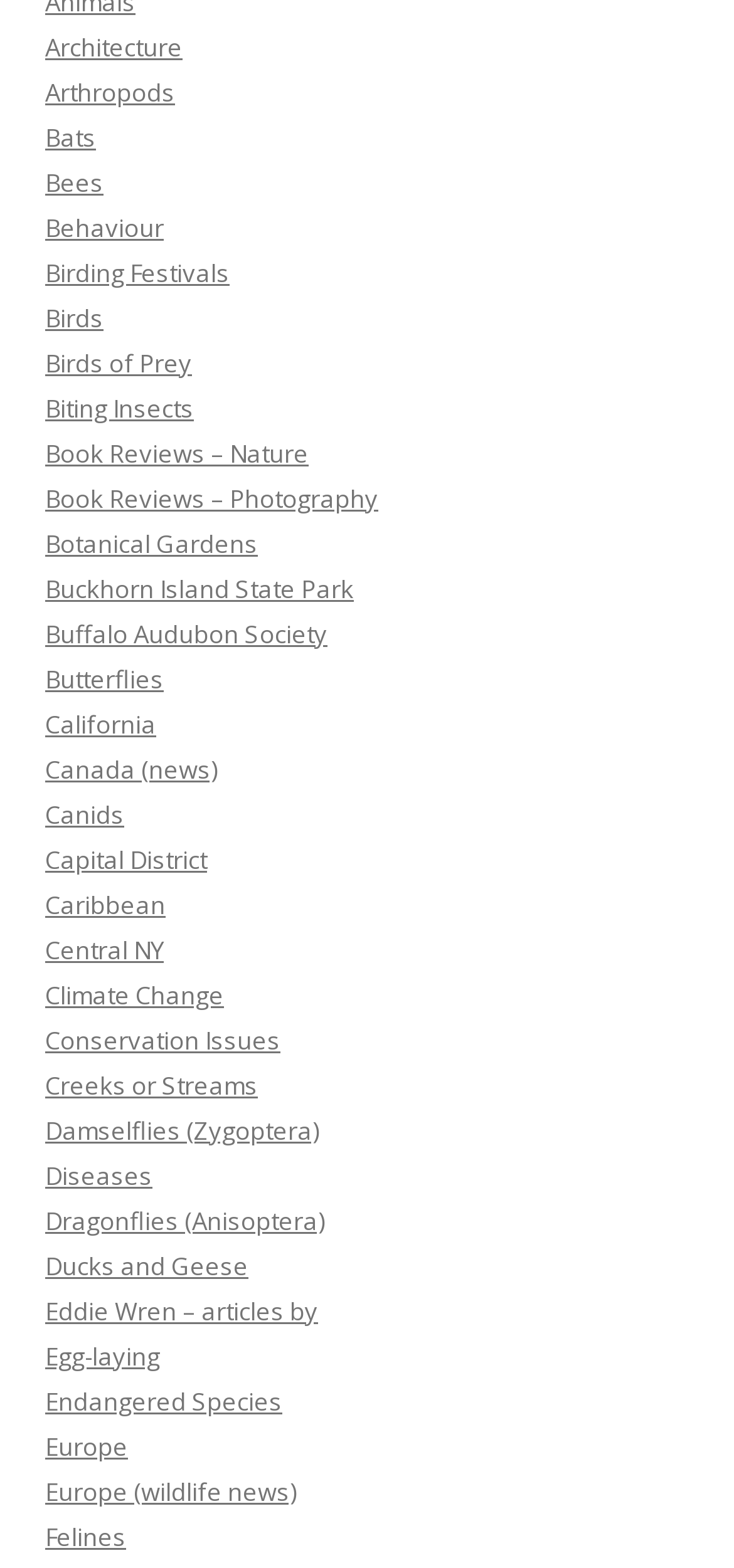What is the first link on the webpage?
Using the image, respond with a single word or phrase.

Architecture